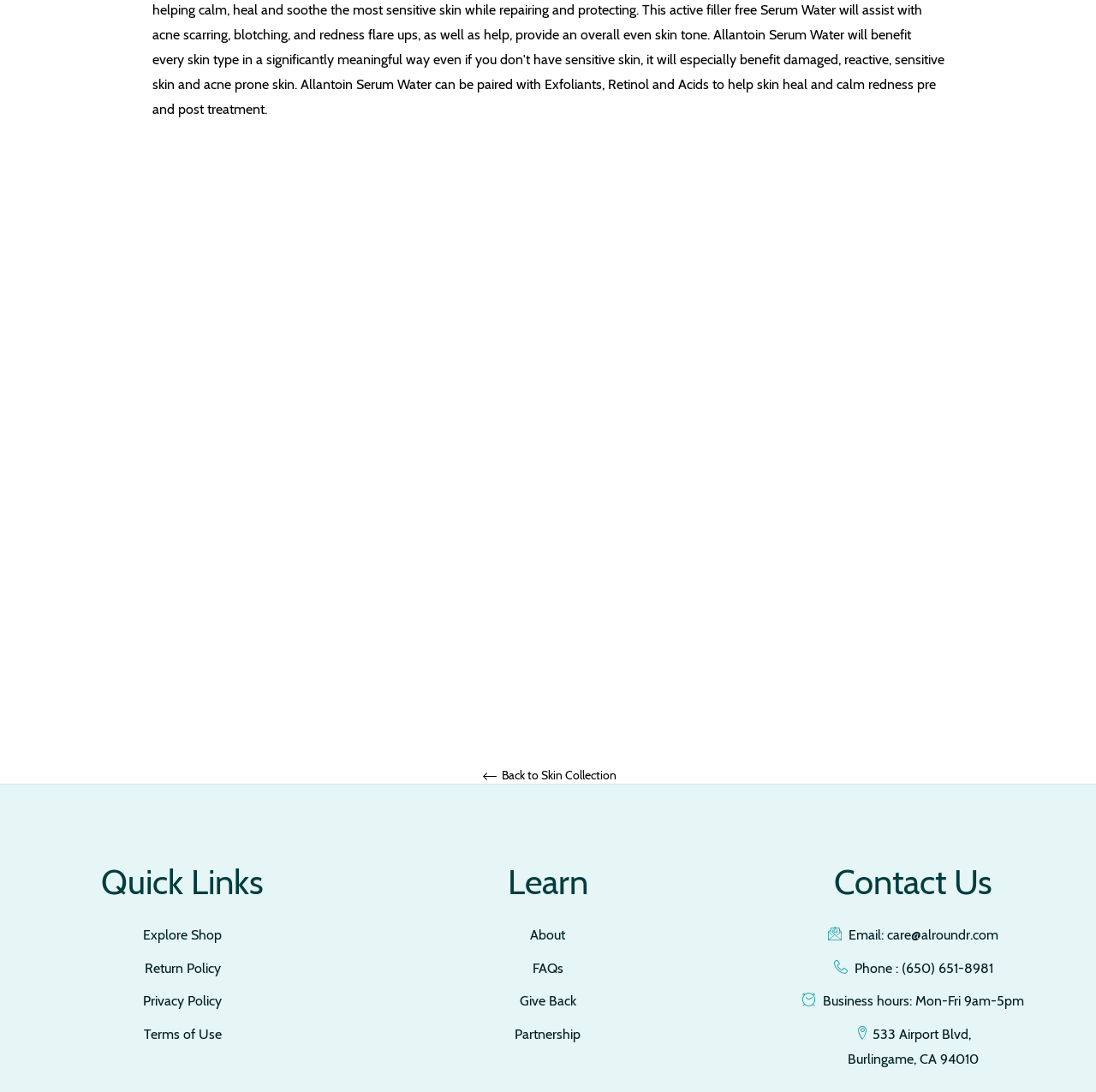Please identify the bounding box coordinates of the element I should click to complete this instruction: 'Click on the 'Explore Shop' link'. The coordinates should be given as four float numbers between 0 and 1, like this: [left, top, right, bottom].

[0.131, 0.849, 0.203, 0.863]